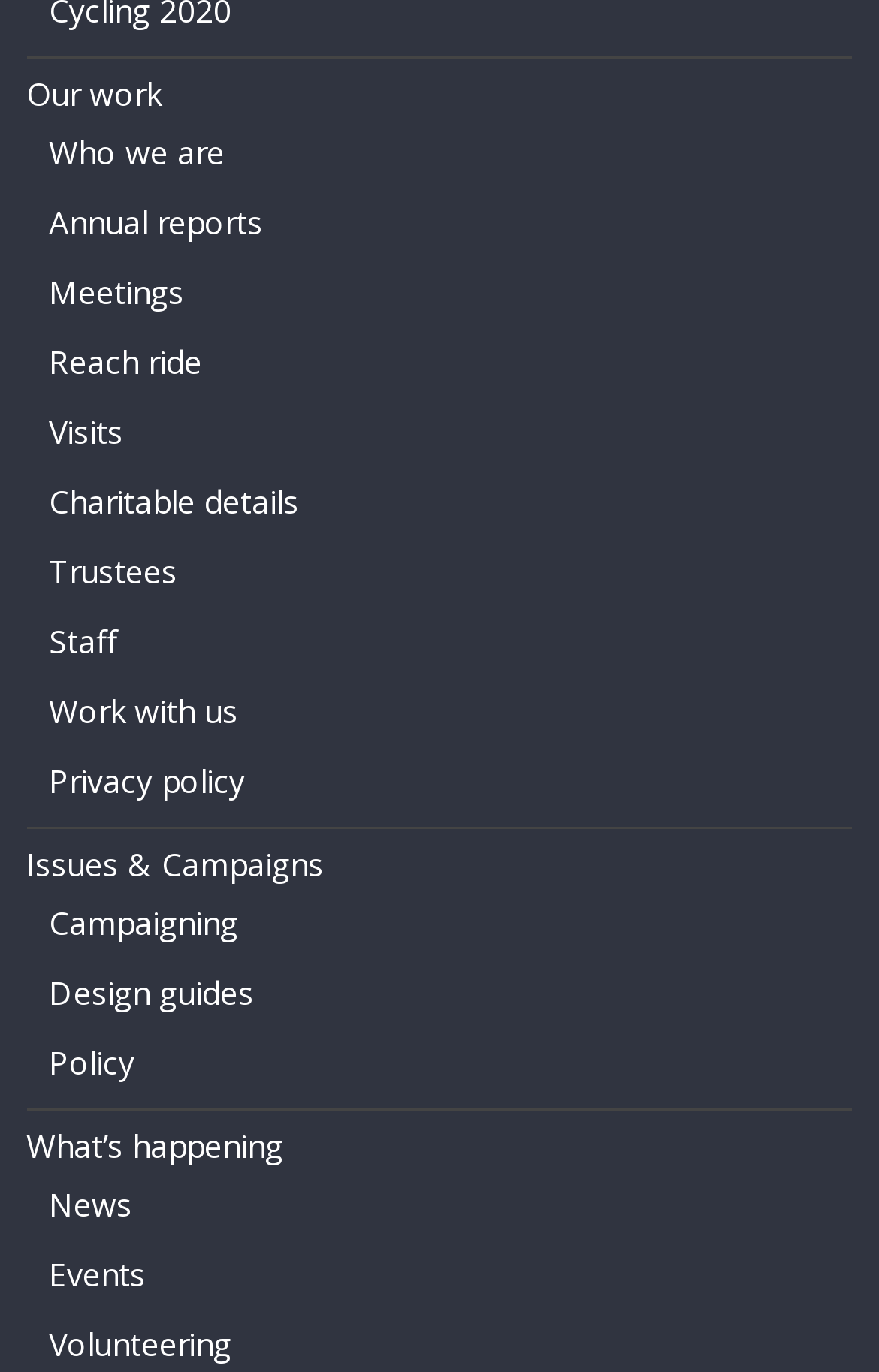Please identify the bounding box coordinates of the element I need to click to follow this instruction: "Check the news".

[0.056, 0.862, 0.151, 0.893]